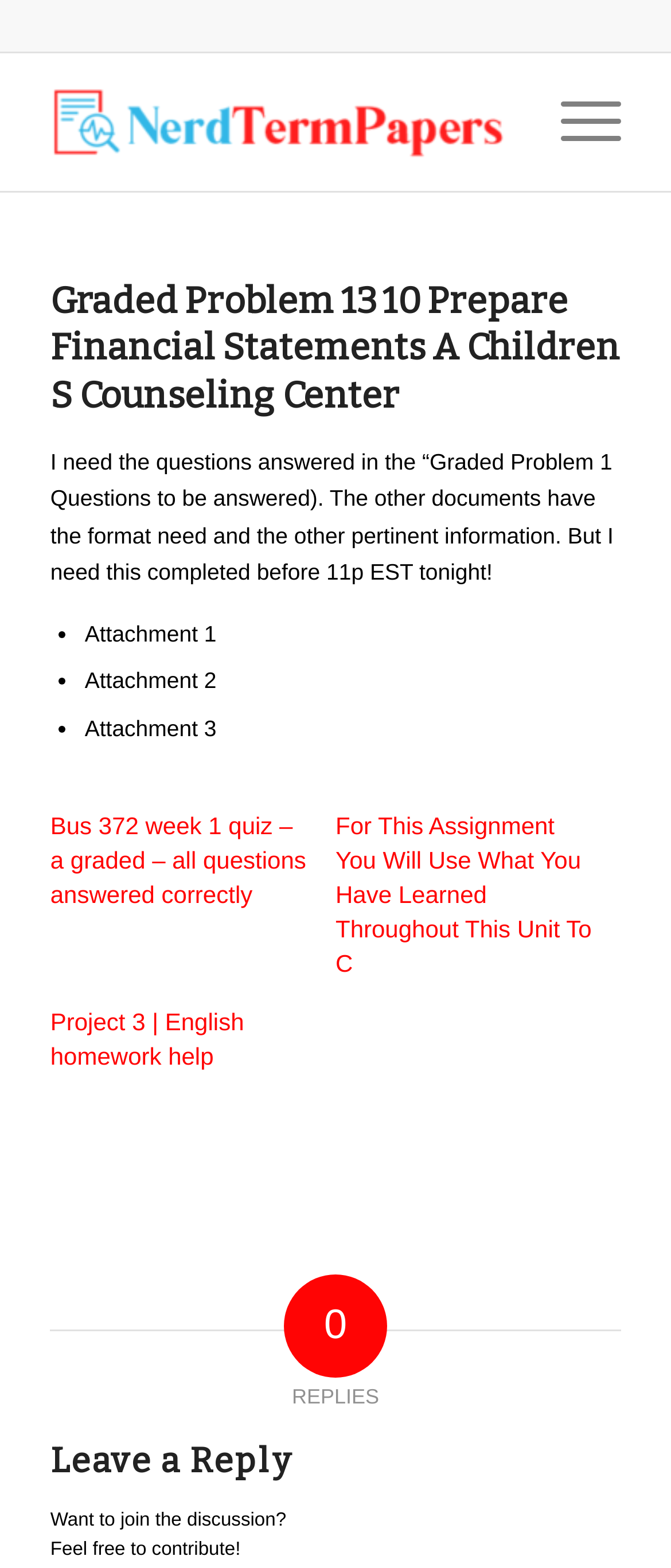Identify the bounding box for the UI element specified in this description: "Menu Menu". The coordinates must be four float numbers between 0 and 1, formatted as [left, top, right, bottom].

[0.784, 0.034, 0.925, 0.122]